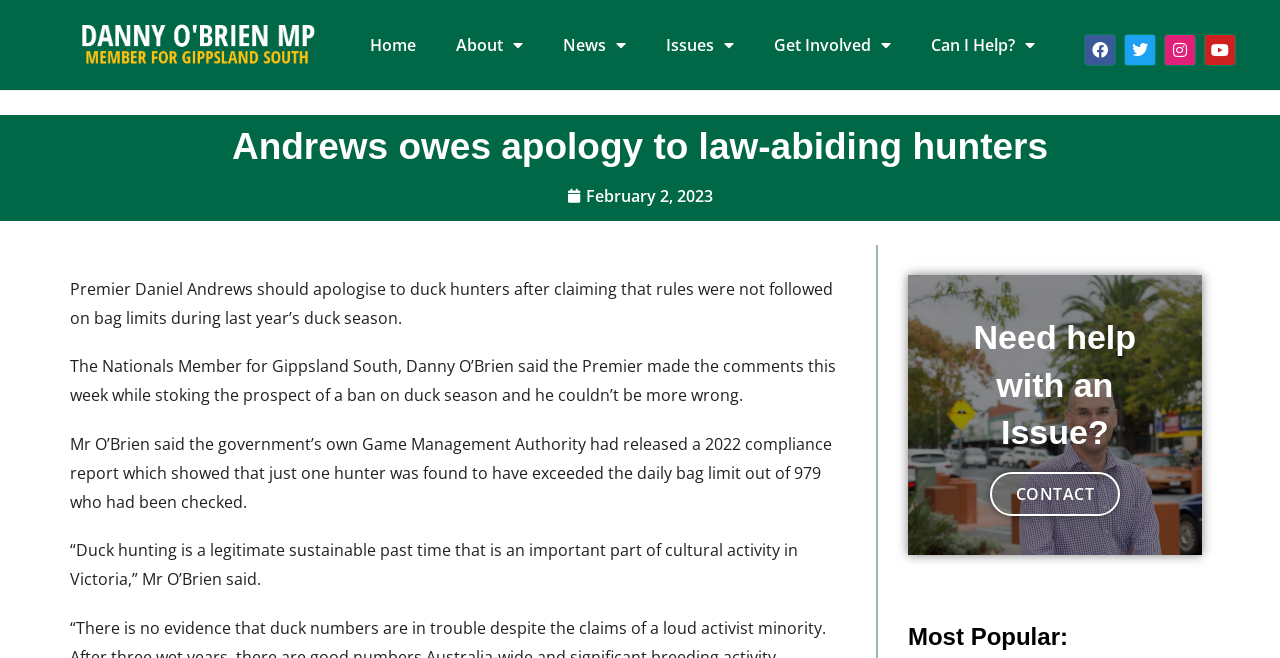Detail the features and information presented on the webpage.

The webpage is about a news article or press release from Danny O'Brien MP, with the title "Andrews owes apology to law-abiding hunters". At the top left, there is a logo of Danny O'Brien. 

Above the main content, there is a navigation menu with links to "Home", "About", "News", "Issues", "Get Involved", and "Can I Help?", each with a dropdown menu. 

To the right of the navigation menu, there are social media links to Facebook, Twitter, Instagram, and Youtube. 

The main content starts with a heading that repeats the title of the webpage. Below the heading, there is a link to the date "February 2, 2023". 

The article itself is divided into four paragraphs of text, describing Premier Daniel Andrews' comments on duck hunting and Danny O'Brien's response. 

At the bottom of the page, there is a call-to-action link "Need help with an Issue? CONTACT" with an image of the parliament and Danny O'Brien, accompanied by a heading "Need help with an Issue?". 

Finally, there is a section titled "Most Popular:" at the very bottom of the page.